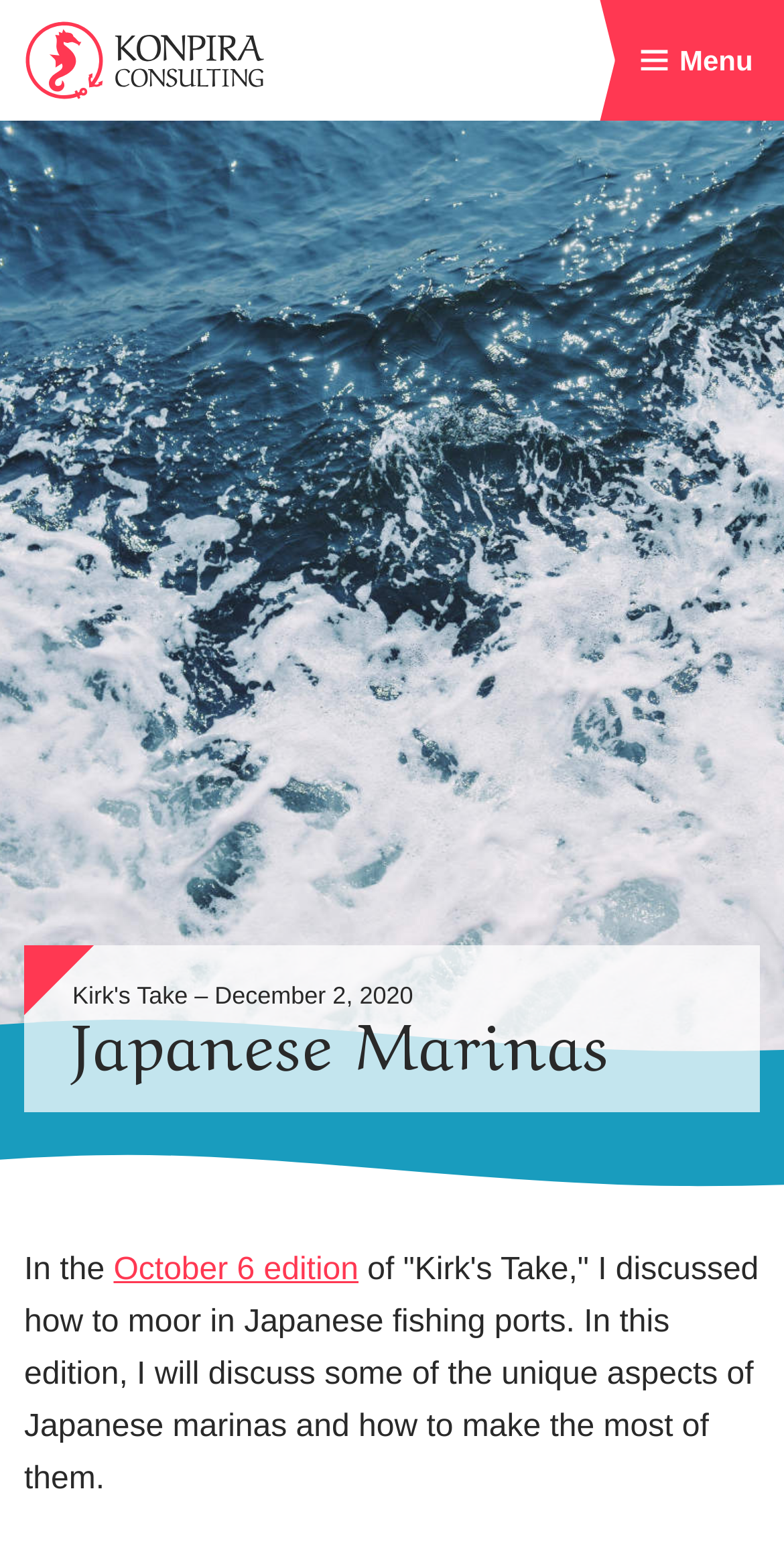Locate the bounding box of the user interface element based on this description: "October 6 edition".

[0.145, 0.807, 0.457, 0.829]